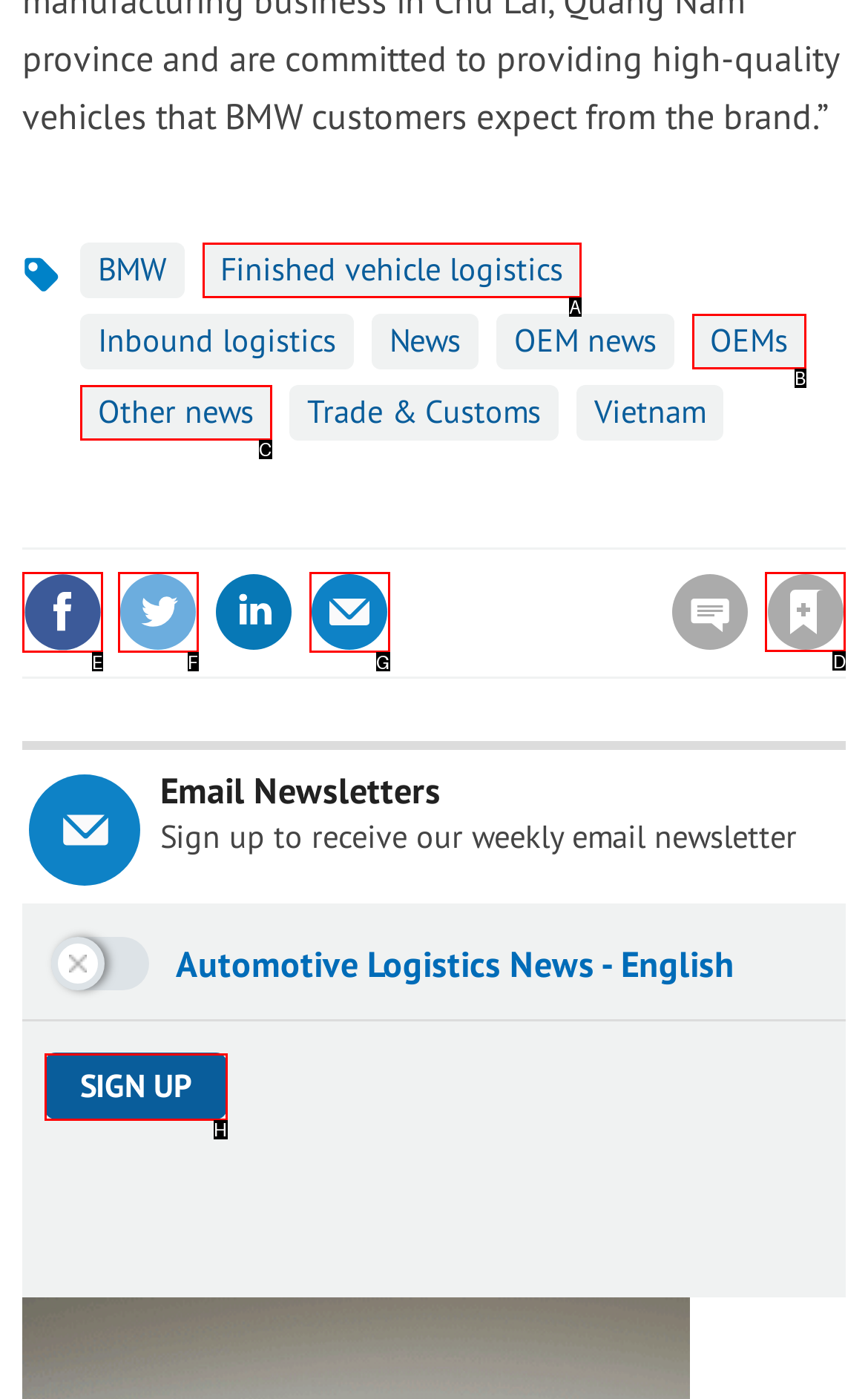Determine the letter of the element I should select to fulfill the following instruction: Save this article. Just provide the letter.

D